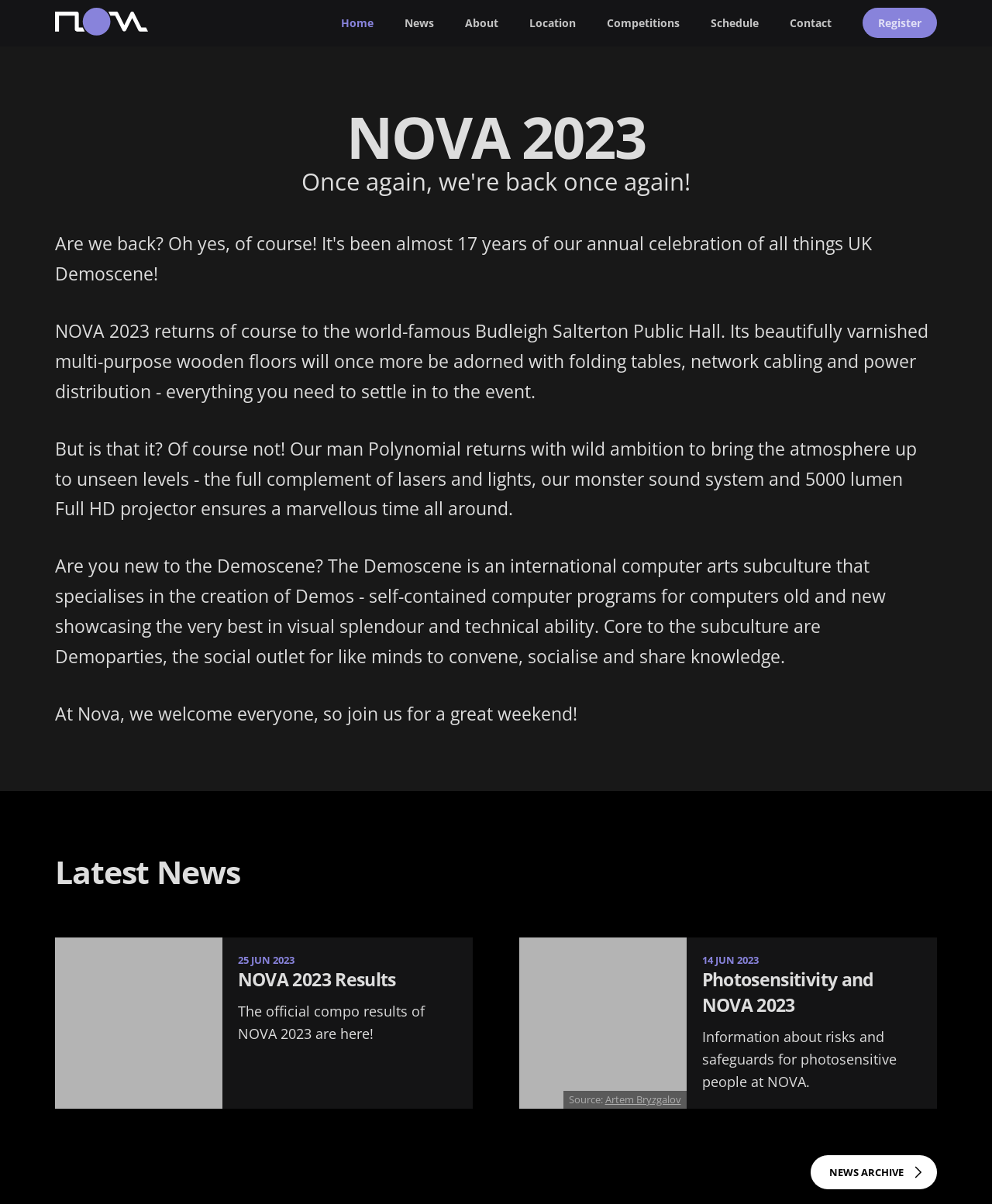Please specify the bounding box coordinates of the clickable region necessary for completing the following instruction: "Read the 'Recent Posts' section". The coordinates must consist of four float numbers between 0 and 1, i.e., [left, top, right, bottom].

None